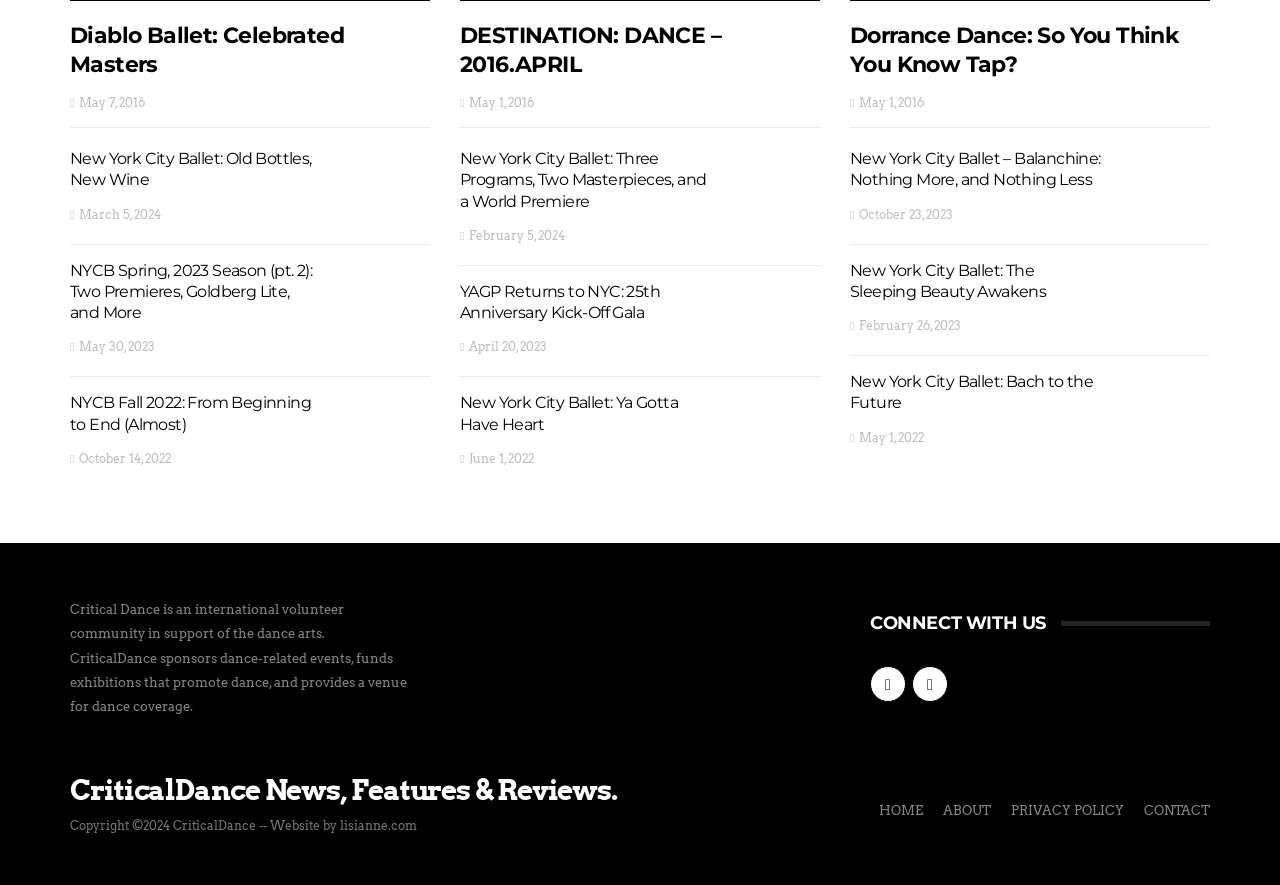Answer in one word or a short phrase: 
What is the name of the dance company mentioned in the first article?

Diablo Ballet